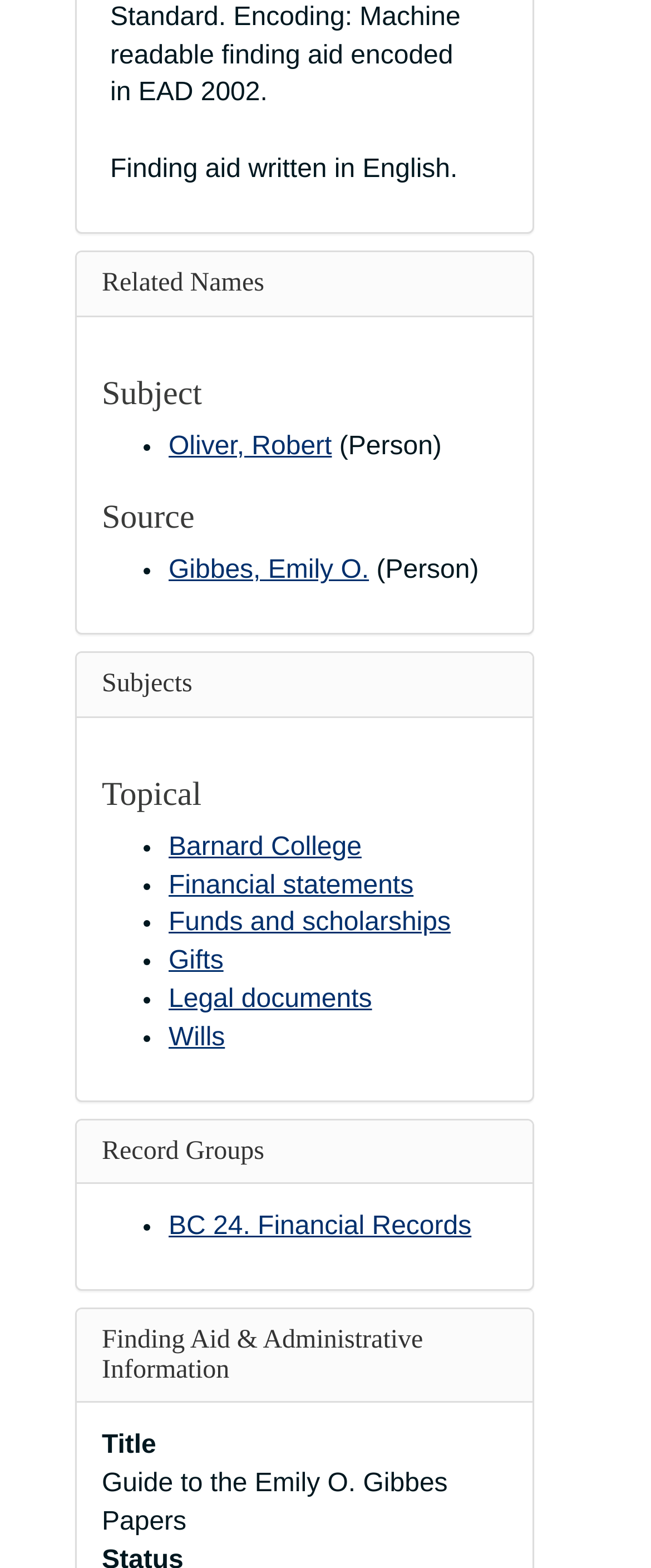Using the image as a reference, answer the following question in as much detail as possible:
What is the language of the finding aid?

The answer can be found in the StaticText element with the text 'Finding aid written in English.' at the top of the webpage.